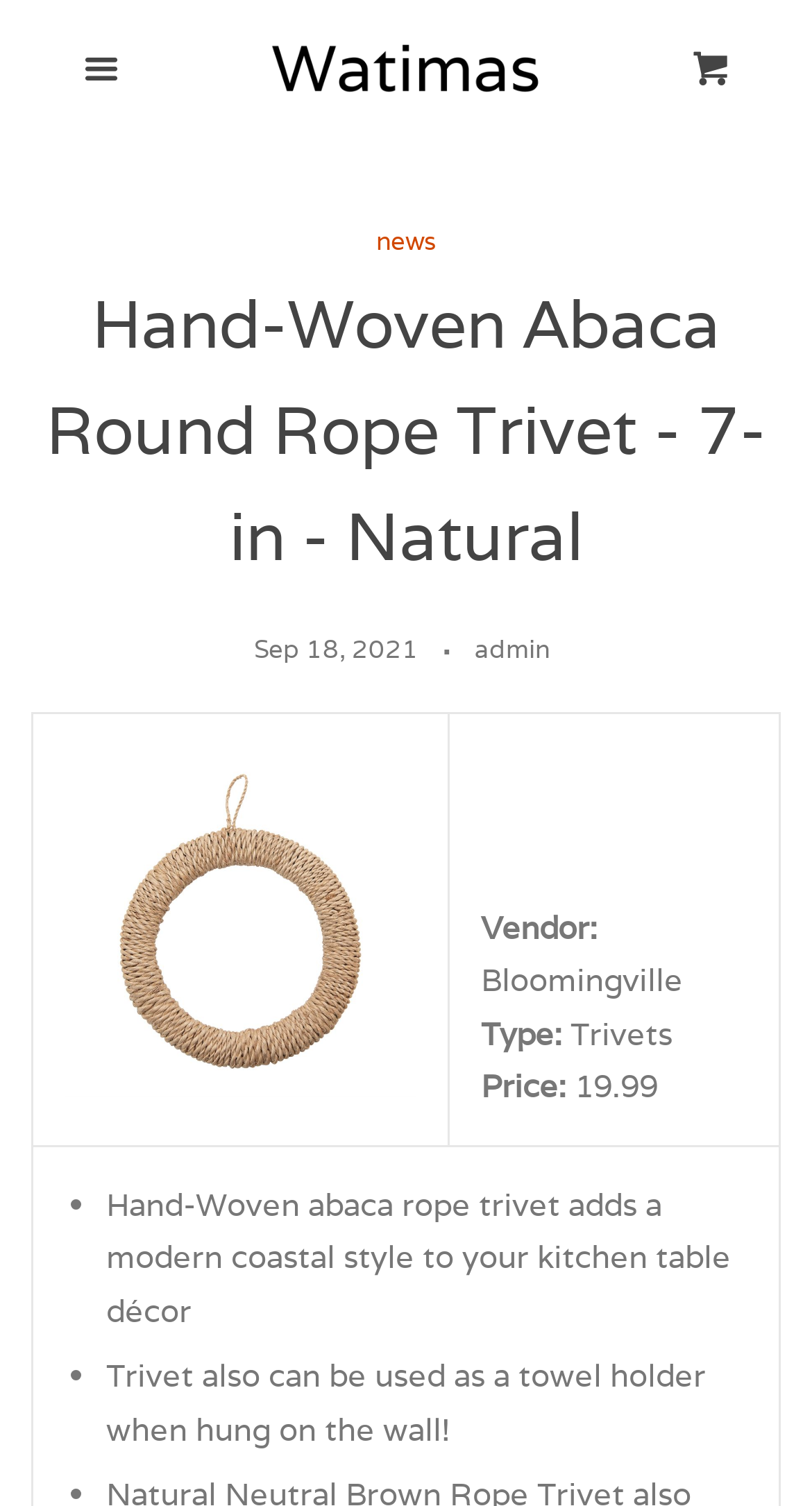Predict the bounding box of the UI element based on this description: "Cart".

[0.75, 0.0, 1.0, 0.097]